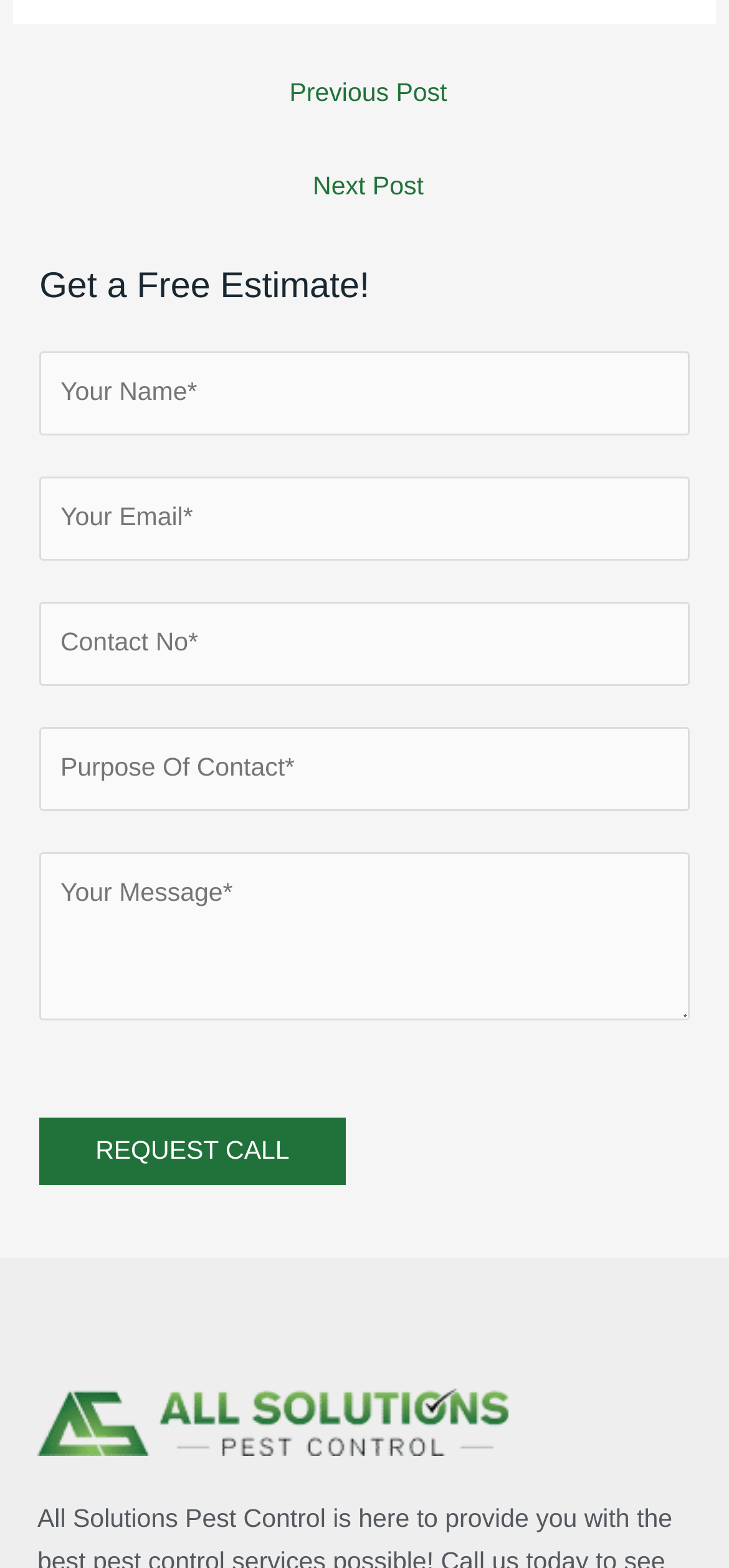Identify the bounding box coordinates of the area that should be clicked in order to complete the given instruction: "Fill in the 'Your Name' field". The bounding box coordinates should be four float numbers between 0 and 1, i.e., [left, top, right, bottom].

[0.054, 0.224, 0.946, 0.278]